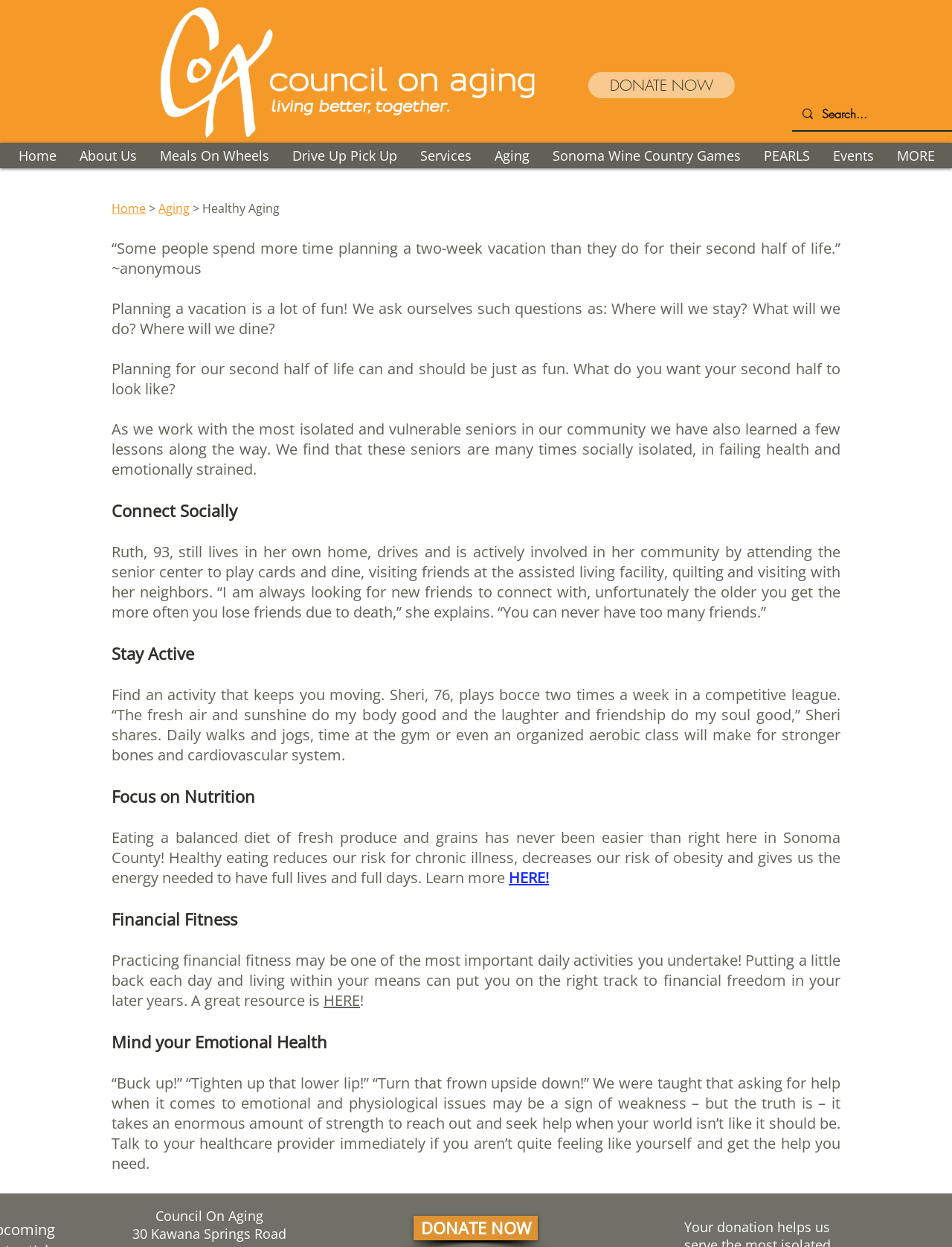Locate the bounding box coordinates of the area you need to click to fulfill this instruction: 'Donate now'. The coordinates must be in the form of four float numbers ranging from 0 to 1: [left, top, right, bottom].

[0.434, 0.975, 0.565, 0.995]